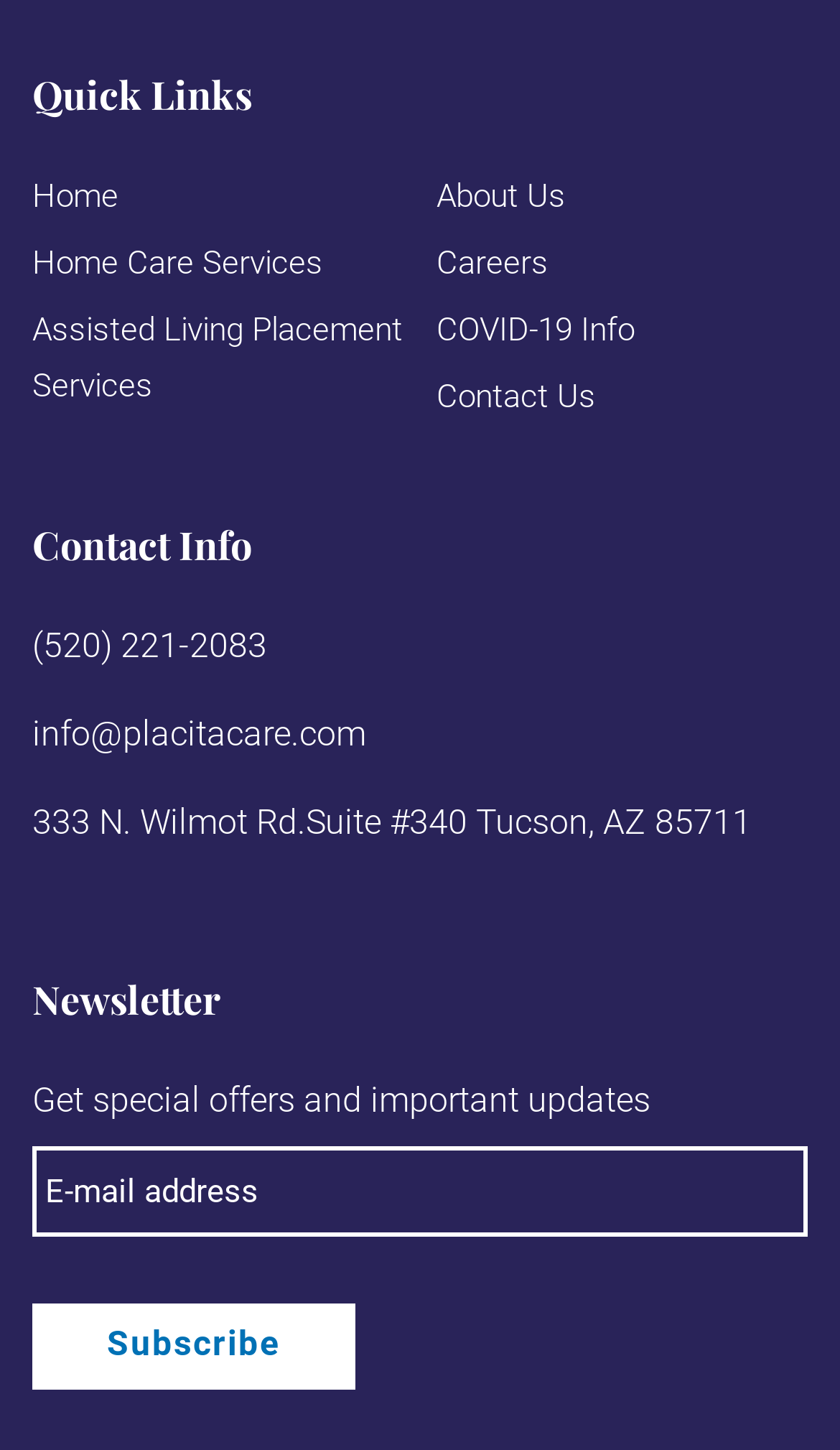What is the purpose of the 'Newsletter' section?
Provide a short answer using one word or a brief phrase based on the image.

Subscription